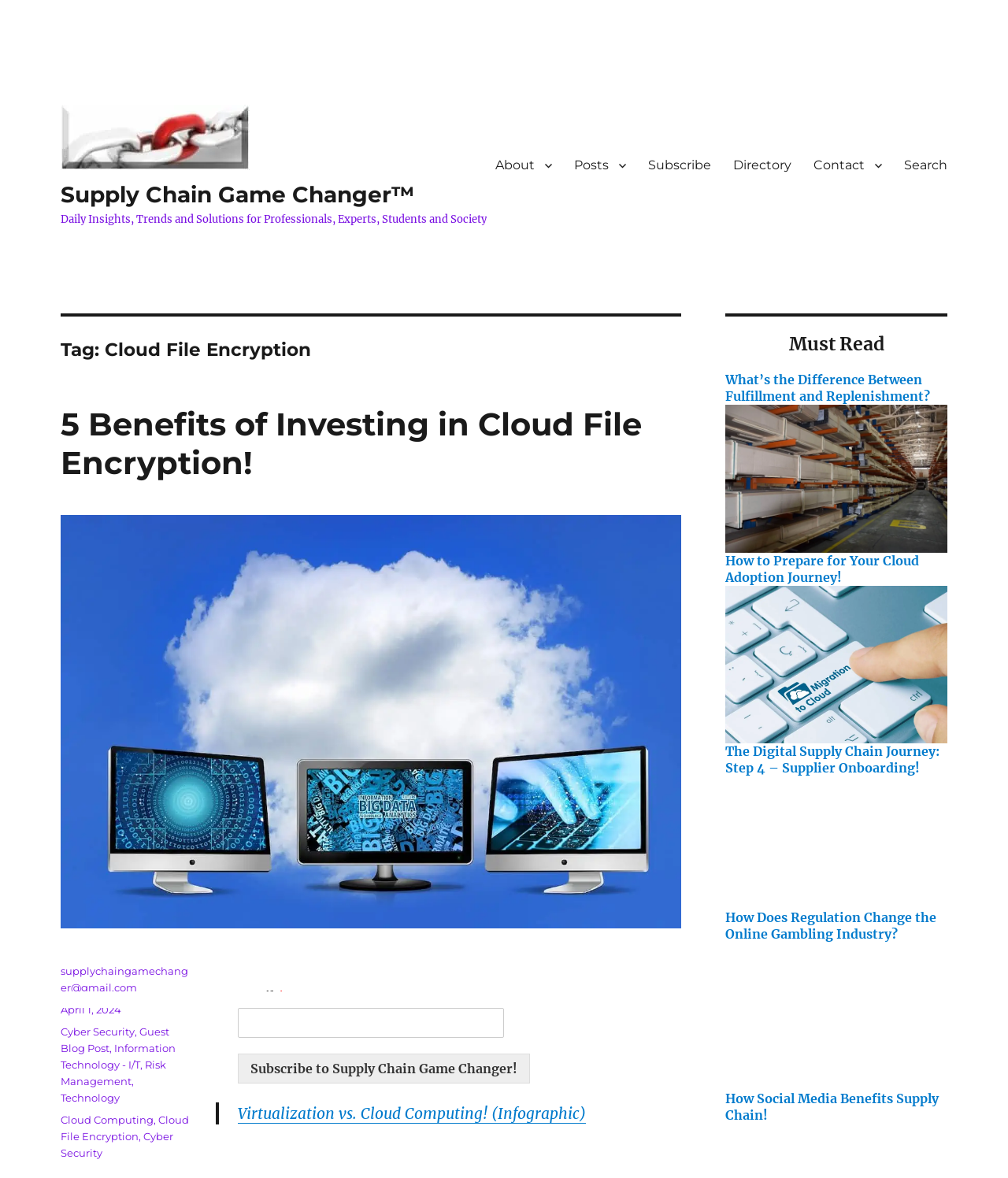Create a full and detailed caption for the entire webpage.

This webpage is about Cloud File Encryption Archives, with a focus on supply chain management. At the top, there is a logo and a tagline "Supply Chain Game Changer" with a linked image. Below that, there is a brief description of the website, stating that it provides daily insights, trends, and solutions for professionals, experts, students, and society.

On the top right, there is a primary navigation menu with links to "About", "Posts", "Subscribe", "Directory", "Contact", and "Search". 

The main content area is divided into two sections. On the left, there is a heading "Tag: Cloud File Encryption" followed by a subheading "5 Benefits of Investing in Cloud File Encryption!" with a linked article. Below that, there is a subscription form with an email input field and a "Subscribe to Supply Chain Game Changer!" button.

On the right, there is a section with multiple headings and links to various articles, including "Must Read", "What’s the Difference Between Fulfillment and Replenishment?", "How to Prepare for Your Cloud Adoption Journey!", "The Digital Supply Chain Journey: Step 4 – Supplier Onboarding!", "How Does Regulation Change the Online Gambling Industry?", and "How Social Media Benefits Supply Chain!". Each article has a linked image and a brief description.

At the bottom, there is a footer section with links to the author's email, posted date, categories, and tags. The categories include "Cyber Security", "Guest Blog Post", "Information Technology - I/T", "Risk Management", and "Technology". The tags include "Cloud Computing", "Cloud File Encryption", and "Cyber Security".